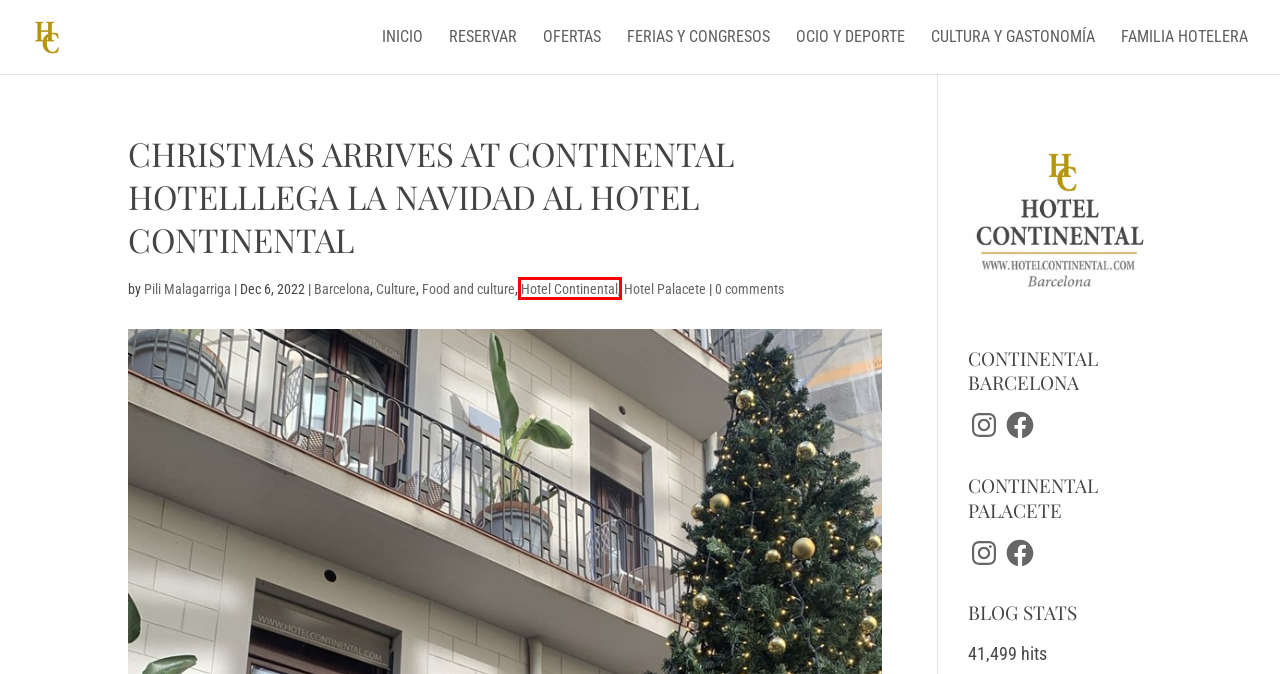Check out the screenshot of a webpage with a red rectangle bounding box. Select the best fitting webpage description that aligns with the new webpage after clicking the element inside the bounding box. Here are the candidates:
A. Pili Malagarriga, Author at Hotel Continental Barcelona
B. Promociones y ofertas de hotel centro Barcelona | Hotel Continental
C. Hotel Continental Archives - Hotel Continental Barcelona
D. Food and culture Archives - Hotel Continental Barcelona
E. Barcelona Archives - Hotel Continental Barcelona
F. Familia Hotelera - Hotel Continental Barcelona
G. Ocio y deporte en barcelona - Hotel Continental Barcelona
H. Inicio - Hotel Continental Barcelona

C